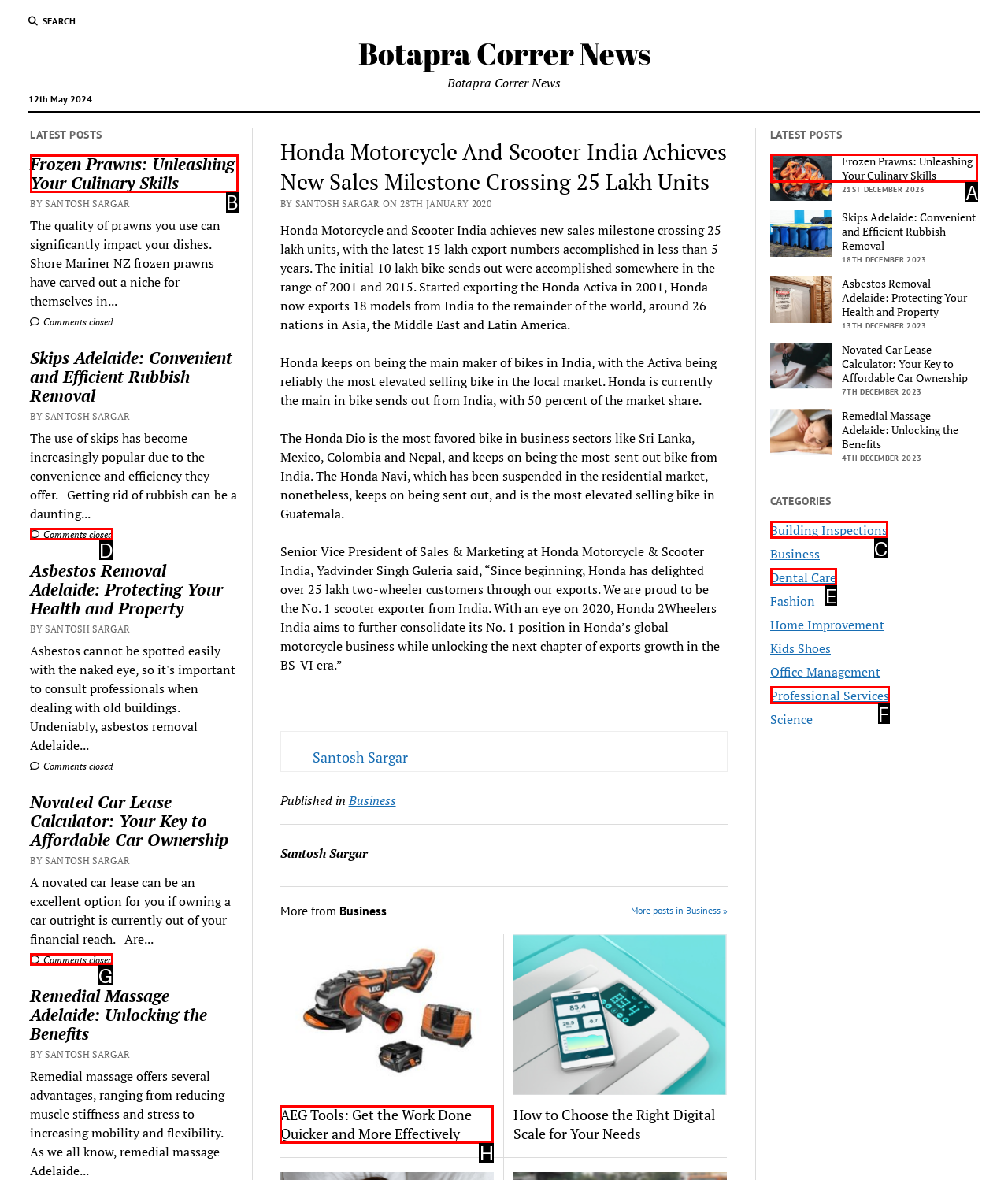Select the correct UI element to click for this task: read latest post.
Answer using the letter from the provided options.

B